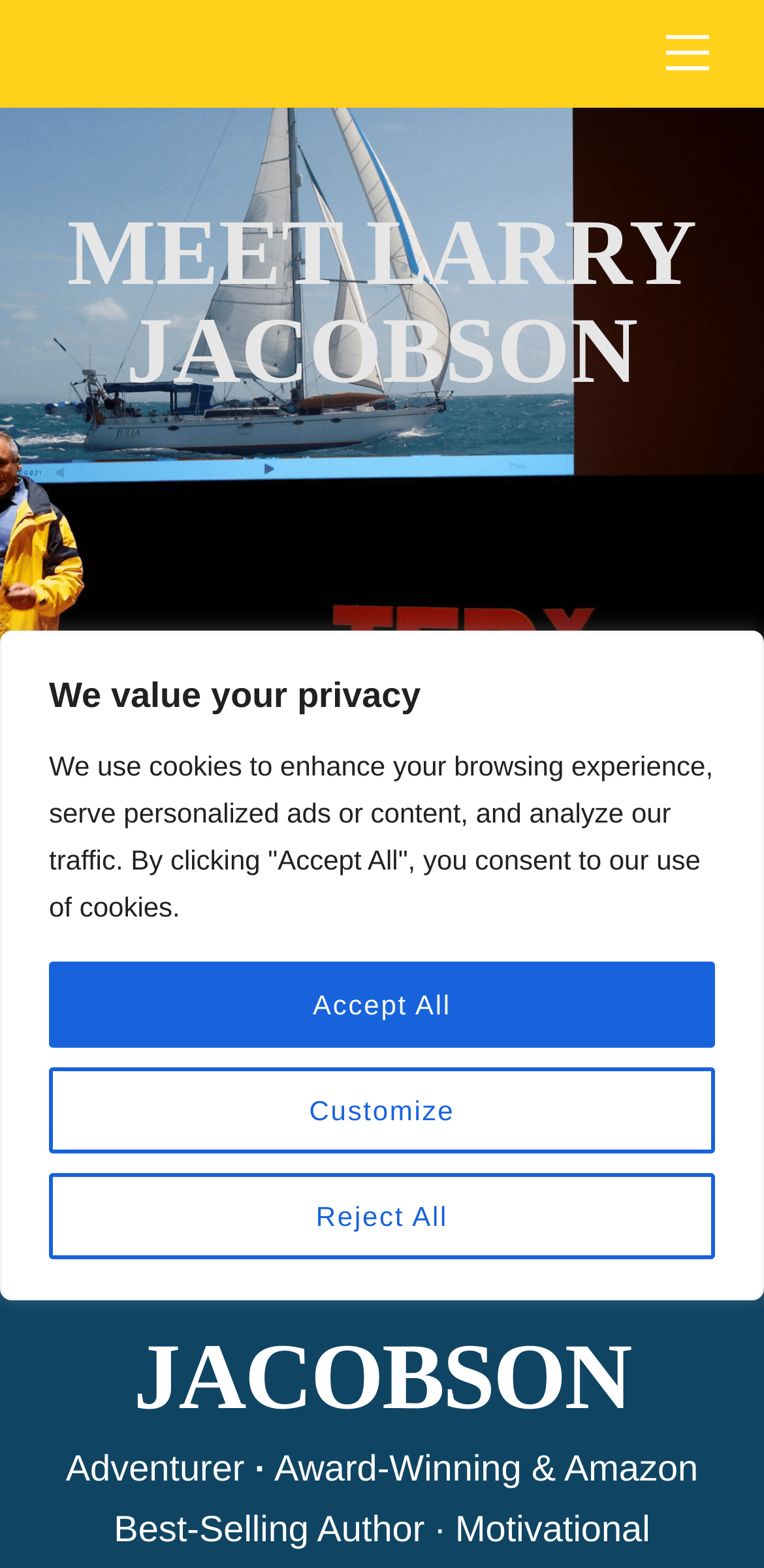Provide an in-depth caption for the webpage.

Here is the detailed description of the webpage:

At the top of the page, there is a menu link located at the right corner. Below the menu link, there is a prominent heading that reads "MEET LARRY JACOBSON" in a large font size. 

Underneath the heading, there is a brief description that invites users to request information about Larry Jacobson presenting at their next event, with a clickable link "Click Here to Request Info!".

Further down, there is a section that describes Larry Jacobson as an "Adventurer · Award-Winning & Amazon Best-Selling Author · Motivational" in a series of short phrases separated by dots.

At the bottom of the page, there is a section related to cookies and privacy. It starts with a static text "We value your privacy" followed by a longer paragraph explaining the use of cookies. Below the paragraph, there are three buttons: "Customize", "Reject All", and "Accept All".

Additionally, there is a "Back To Top" link located at the bottom right corner of the page.